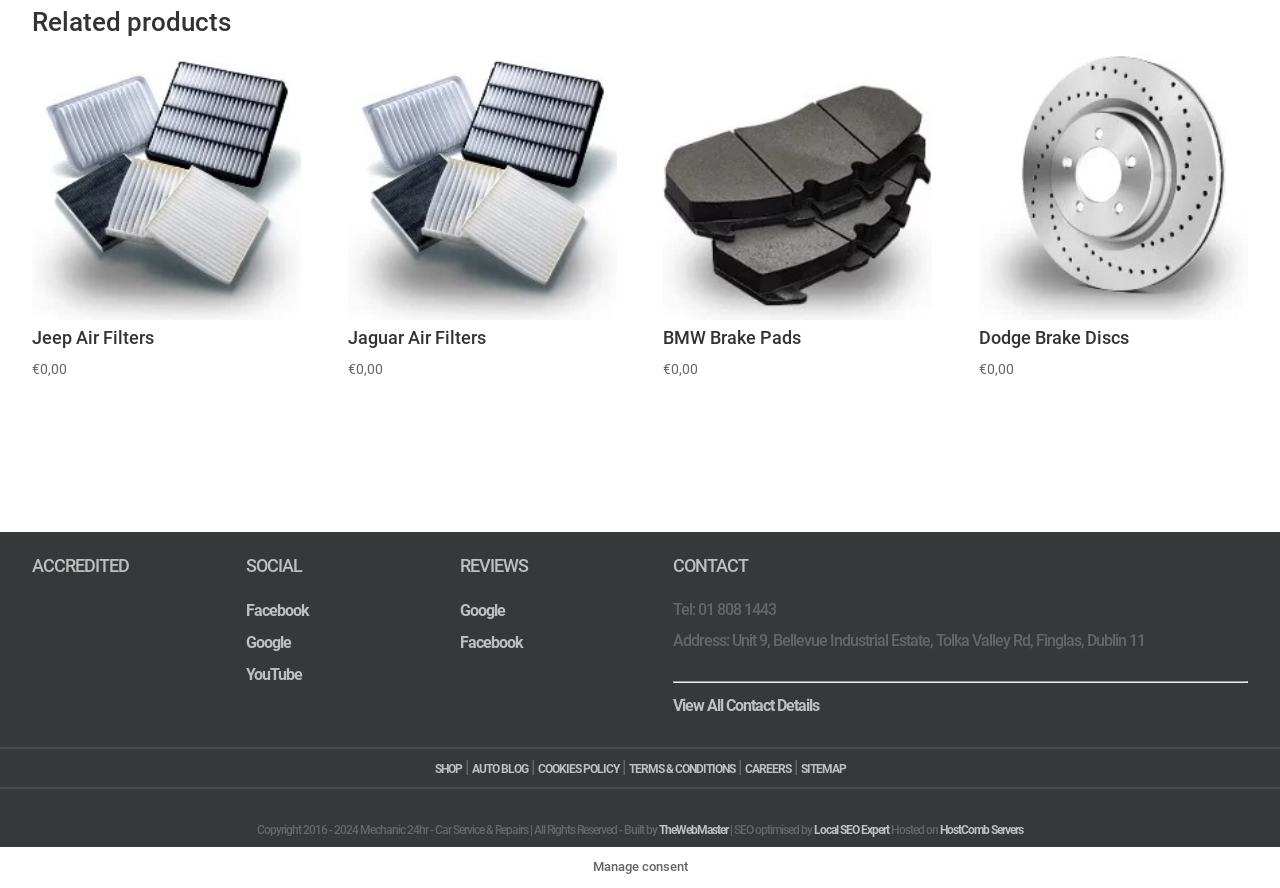Identify the bounding box coordinates for the UI element described as: "Jeep Air Filters €0,00".

[0.025, 0.057, 0.235, 0.43]